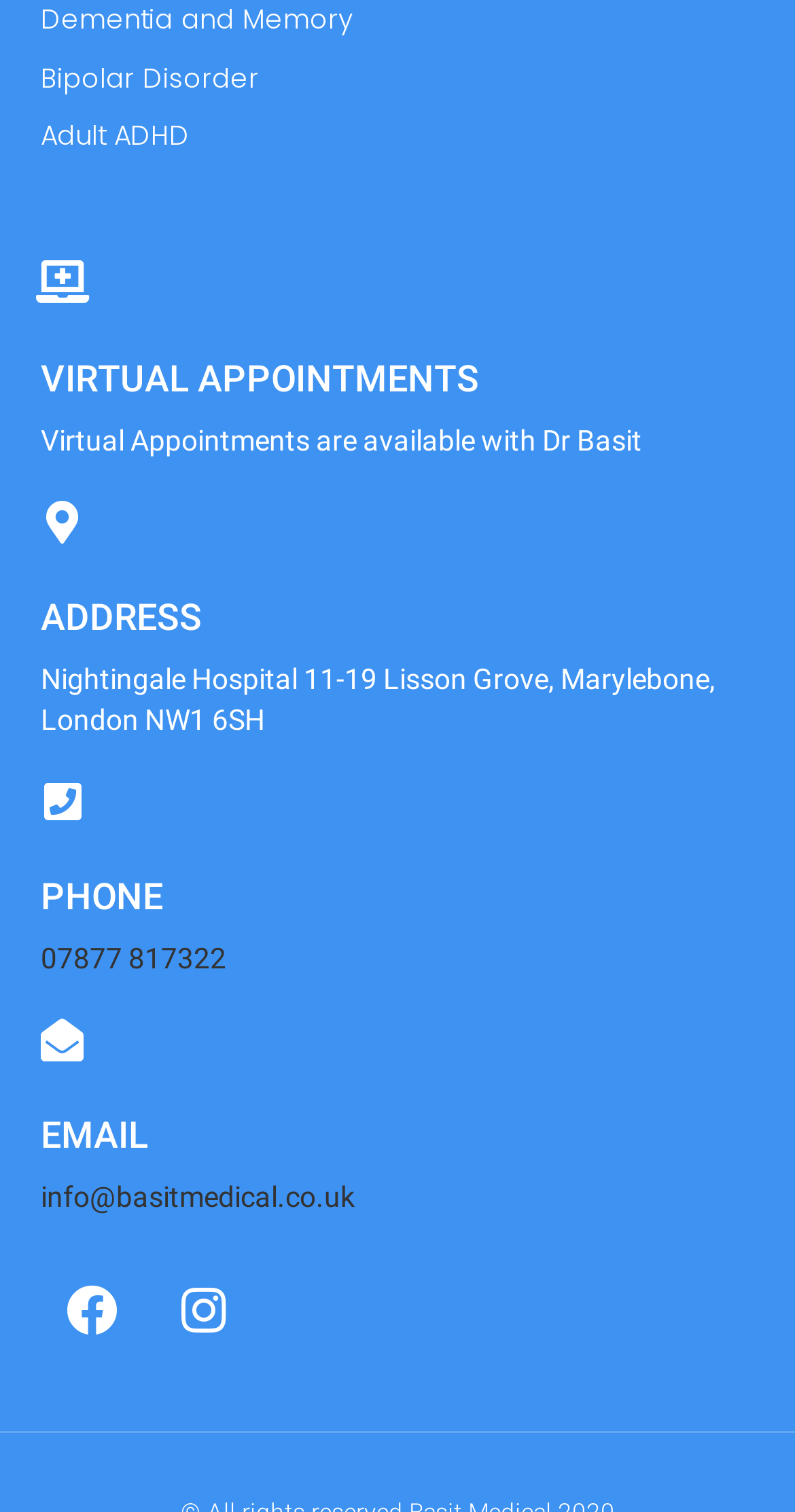Pinpoint the bounding box coordinates of the clickable element to carry out the following instruction: "Make a virtual appointment."

[0.051, 0.235, 0.603, 0.264]